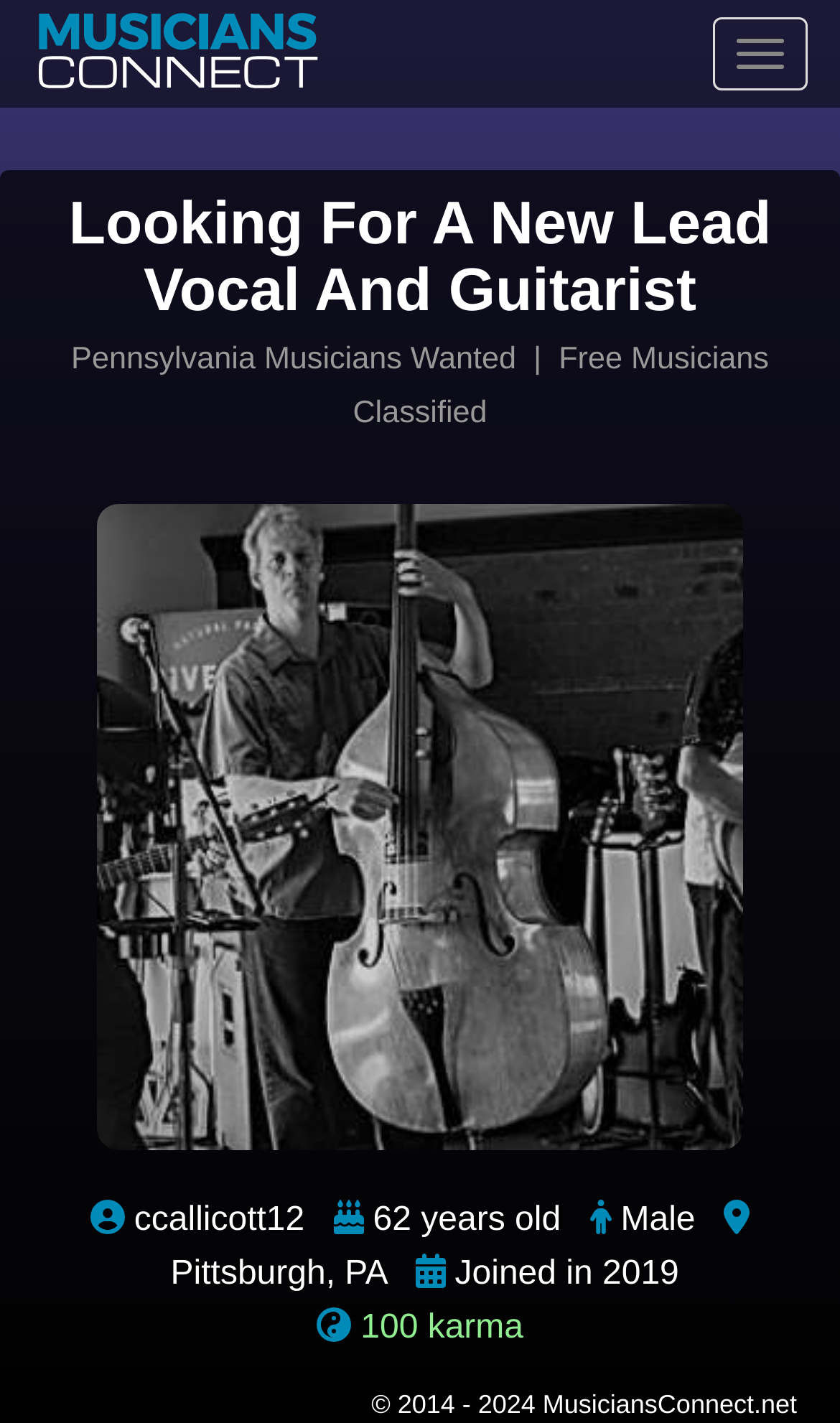Create a detailed summary of the webpage's content and design.

This webpage is a musician classifieds page, specifically a posting for a lead vocalist and guitarist wanted in Pittsburgh, PA. At the top, there are two headings: "Looking For A New Lead Vocal And Guitarist" and "Pennsylvania Musicians Wanted | Free Musicians Classified". Below these headings, there is a large image of a local Pittsburgh musician, taking up most of the width of the page.

On the lower half of the page, there is a section with information about the person posting the ad. This includes their username "ccallicott12", their age "62 years old", and their gender "Male". To the right of this information, there is a link to "Pittsburgh, PA" and a text indicating that the user "Joined in 2019". 

Further down, there is a text displaying the user's karma score, "100 karma". At the very top right corner, there is a button to "Toggle Navigation". At the top left corner, there is a link to "Musicians Connect" with a small image of the same name. Finally, at the very bottom of the page, there is a copyright notice "© 2014 - 2024 MusiciansConnect.net".